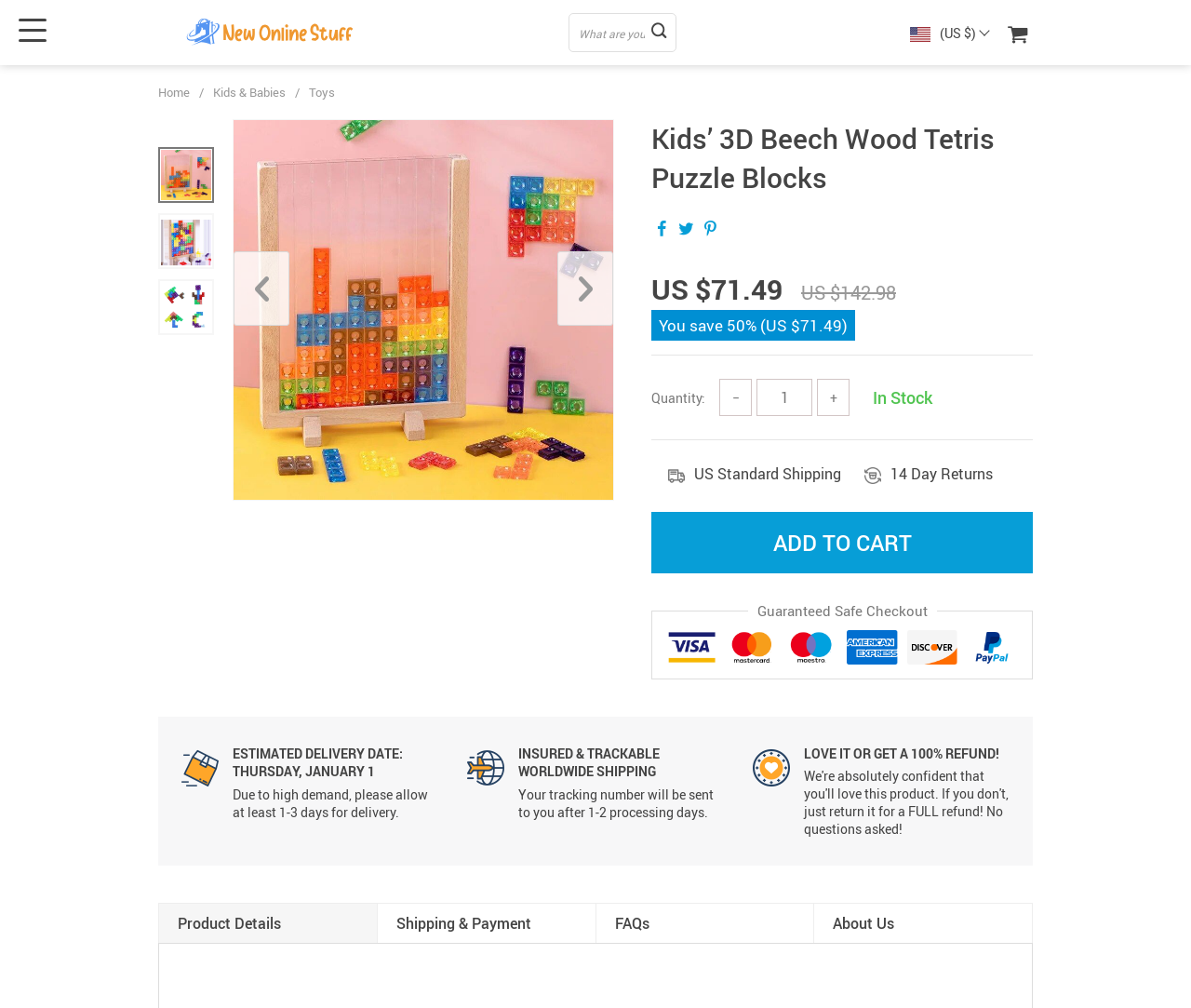Based on the image, give a detailed response to the question: What is the current price of the product?

The current price of the product can be found in the section where the product details are displayed. Specifically, it is located next to the 'You save' label, which indicates a discount. The price is displayed in US dollars.